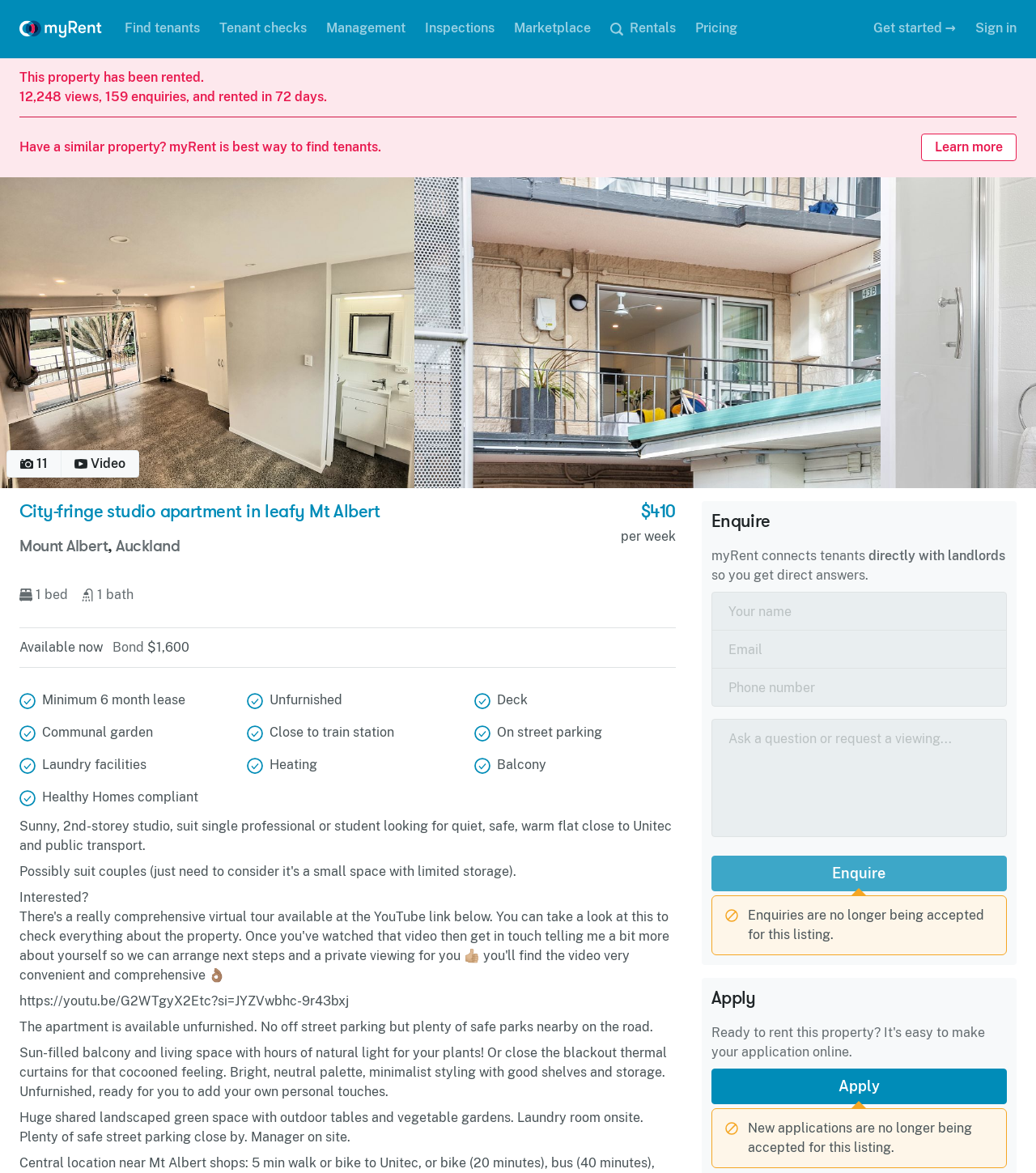Is the apartment furnished?
Please use the image to provide a one-word or short phrase answer.

No